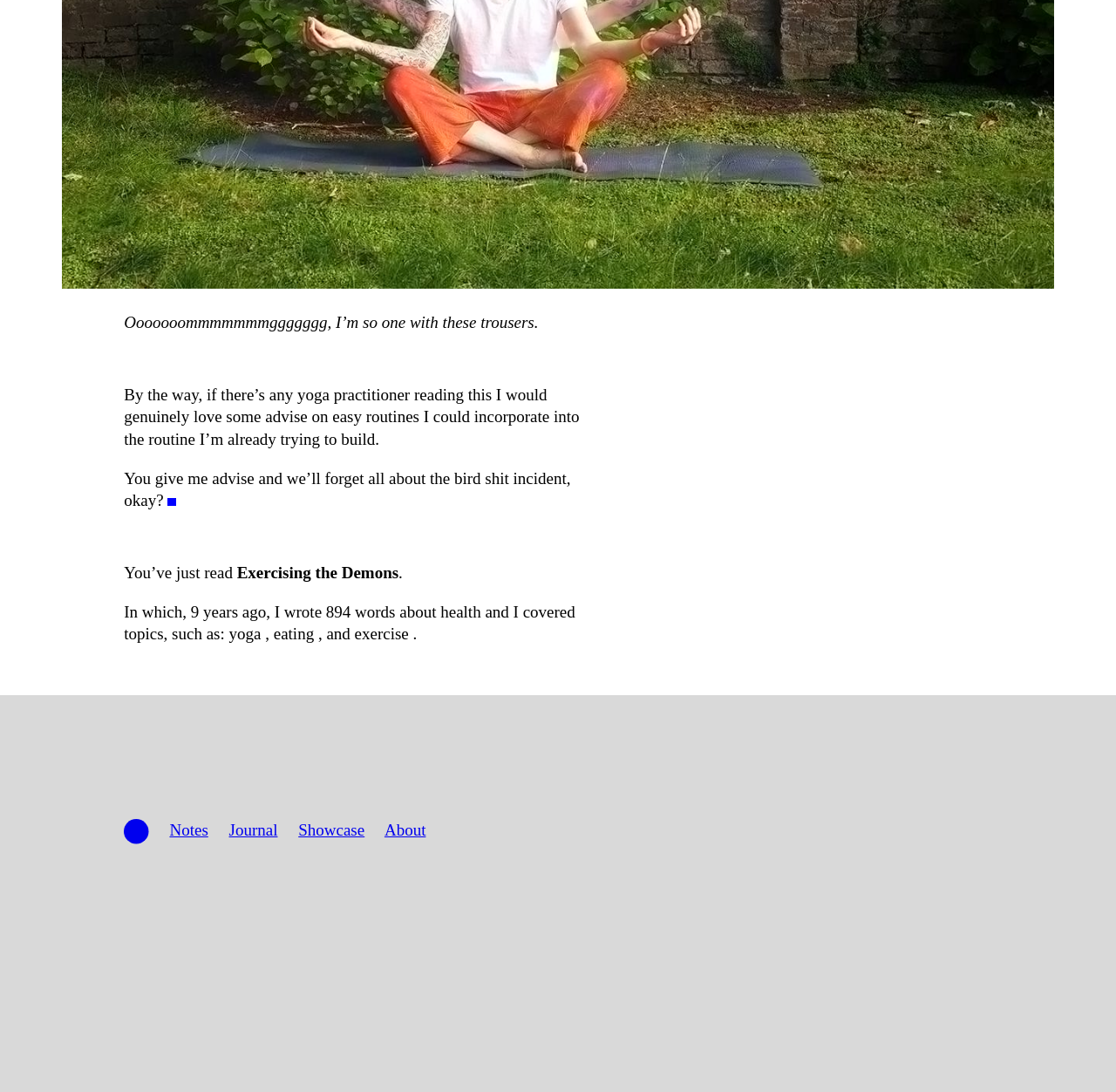Please give a succinct answer to the question in one word or phrase:
What is the author's tone in the passage?

humorous